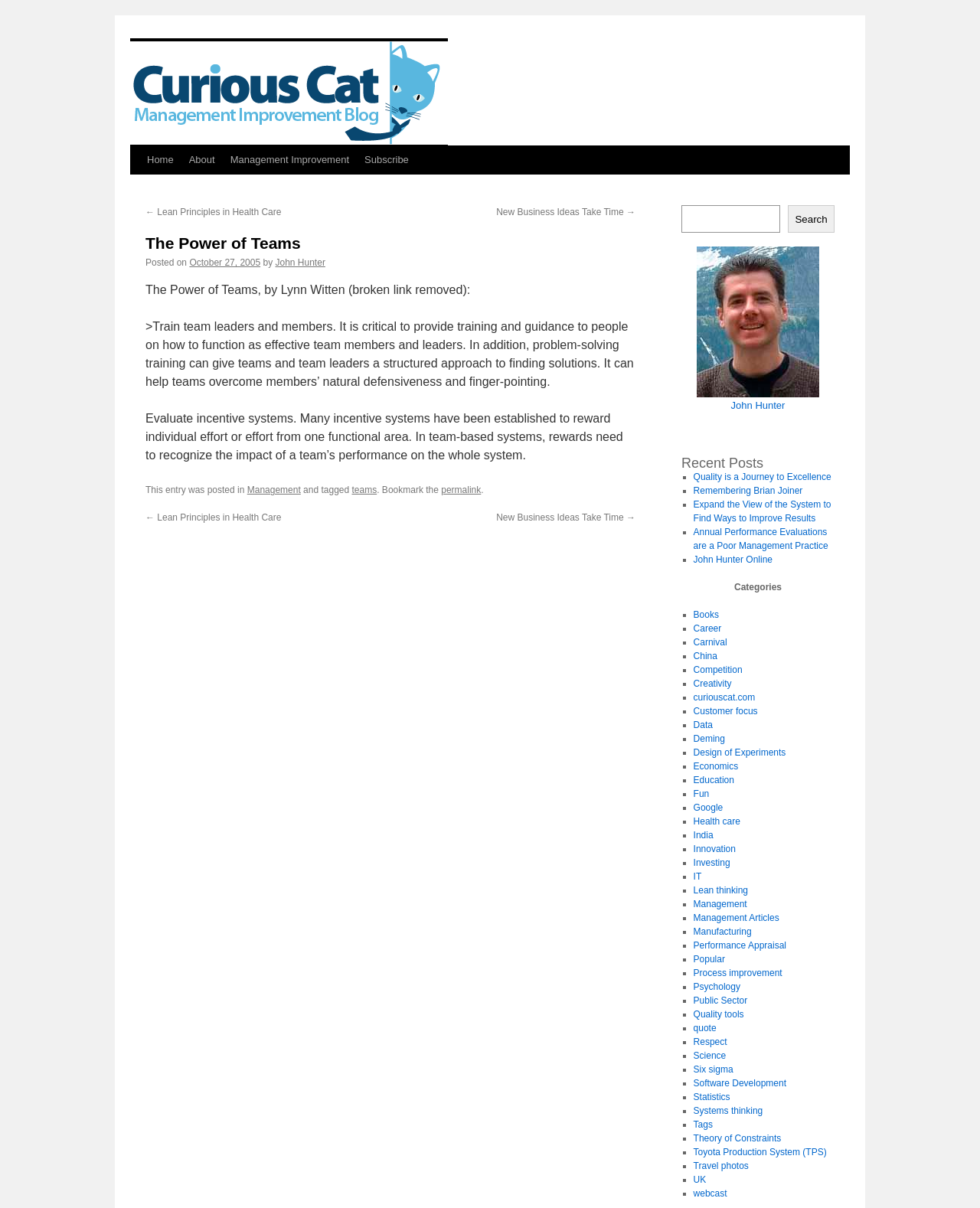Determine the bounding box coordinates for the region that must be clicked to execute the following instruction: "Explore the category of Management".

[0.252, 0.401, 0.307, 0.41]